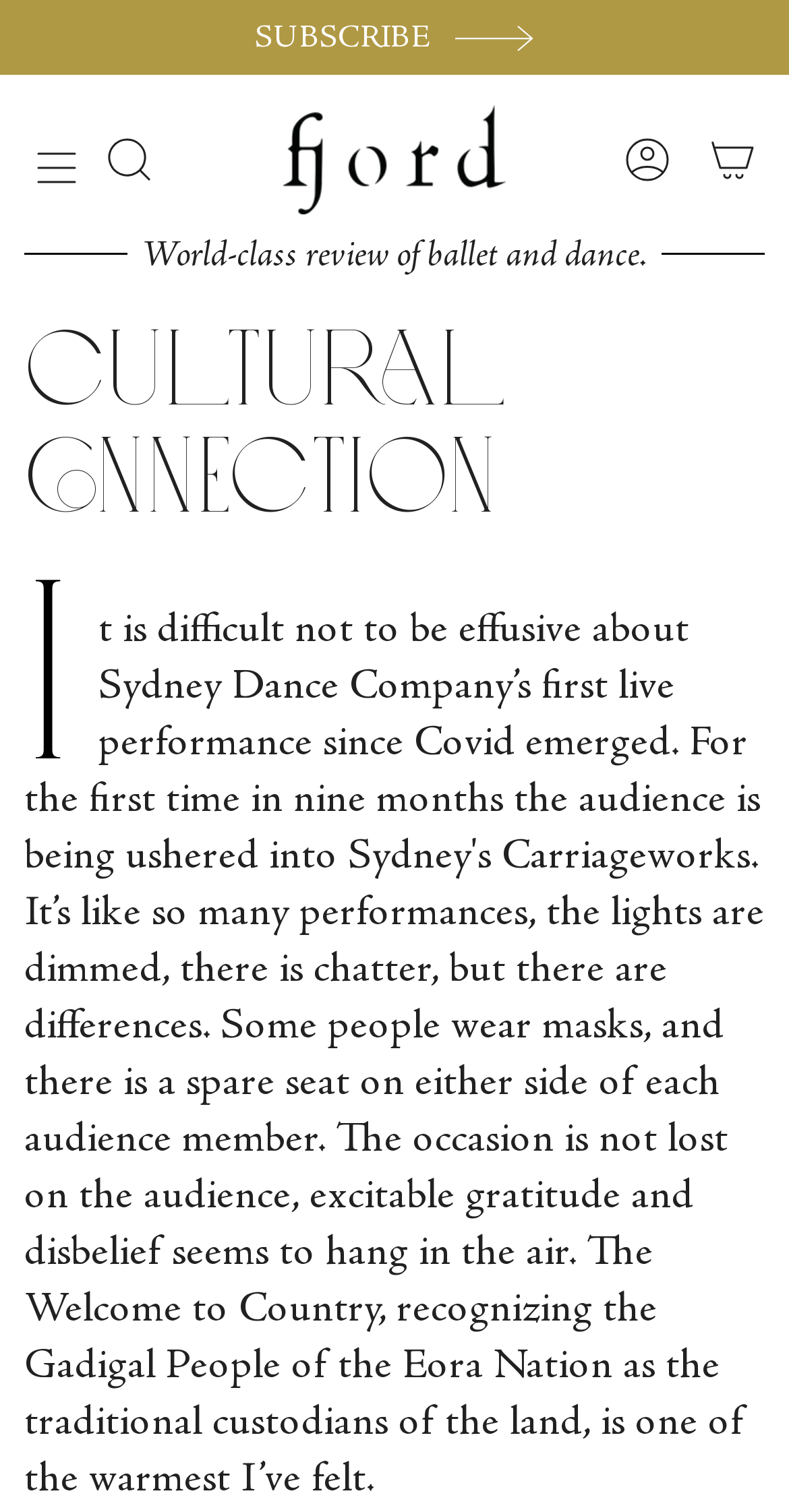What is the position of the 'Search' button?
Using the image as a reference, answer with just one word or a short phrase.

top-left